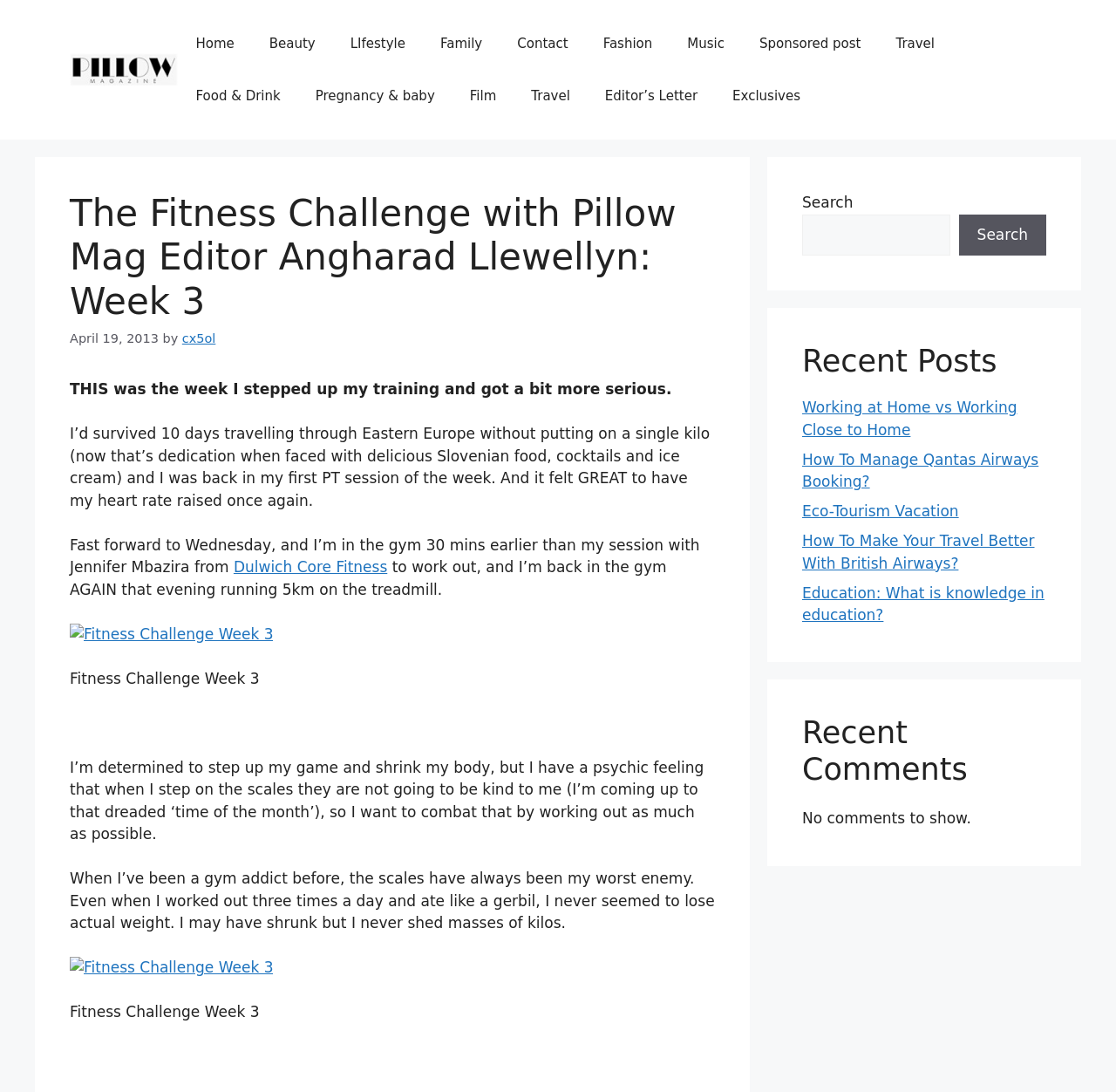Locate the coordinates of the bounding box for the clickable region that fulfills this instruction: "Check the 'Recent Posts'".

[0.719, 0.314, 0.938, 0.347]